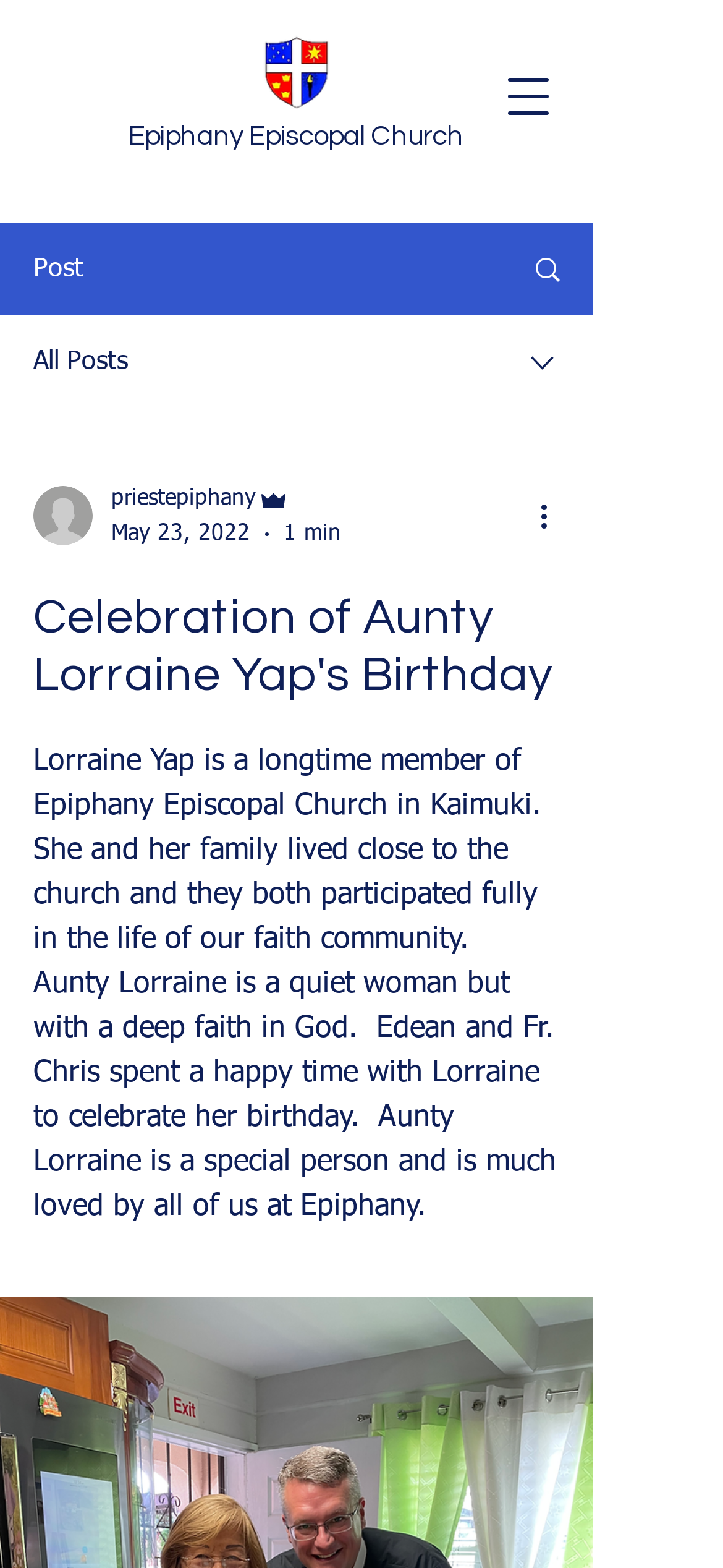Identify the main title of the webpage and generate its text content.

Celebration of Aunty Lorraine Yap's Birthday